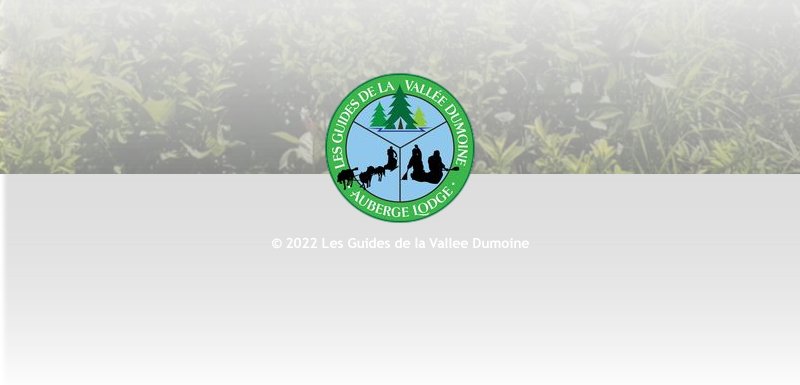What activities are symbolized in the logo?
Using the visual information, answer the question in a single word or phrase.

Hiking and exploring